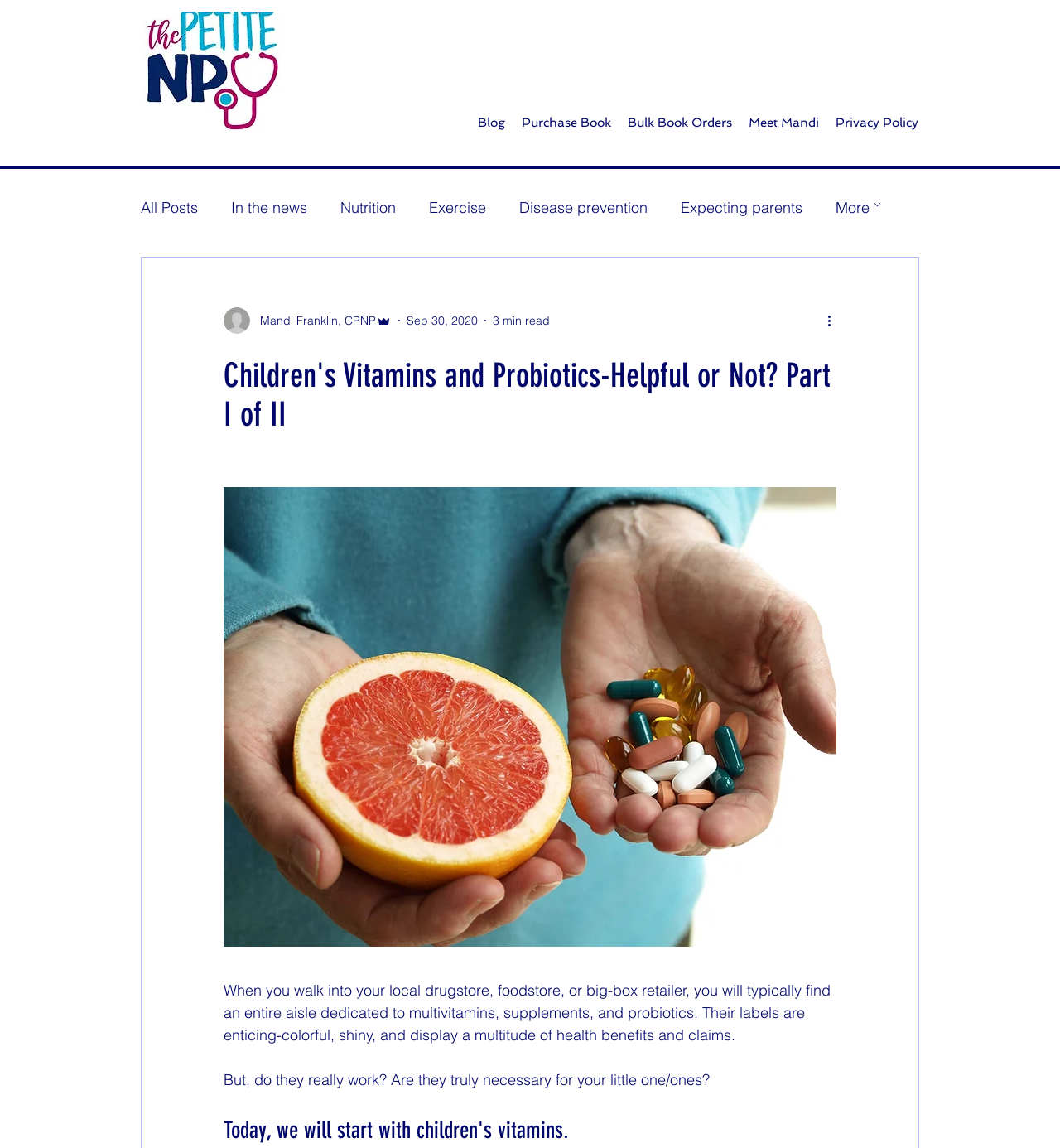What is the topic of the blog post?
Identify the answer in the screenshot and reply with a single word or phrase.

Children's Vitamins and Probiotics